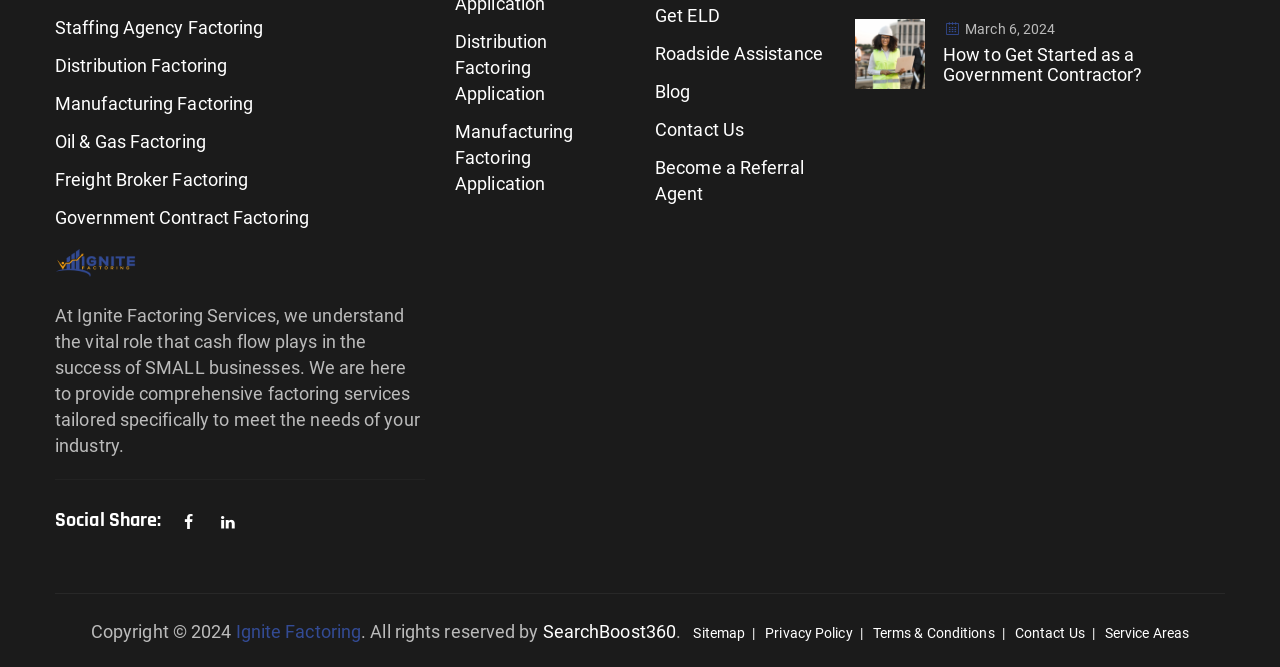Look at the image and give a detailed response to the following question: What is the date mentioned on the webpage?

The static text on the webpage displays the date 'March 6, 2024', which might be related to a specific event, update, or news article.